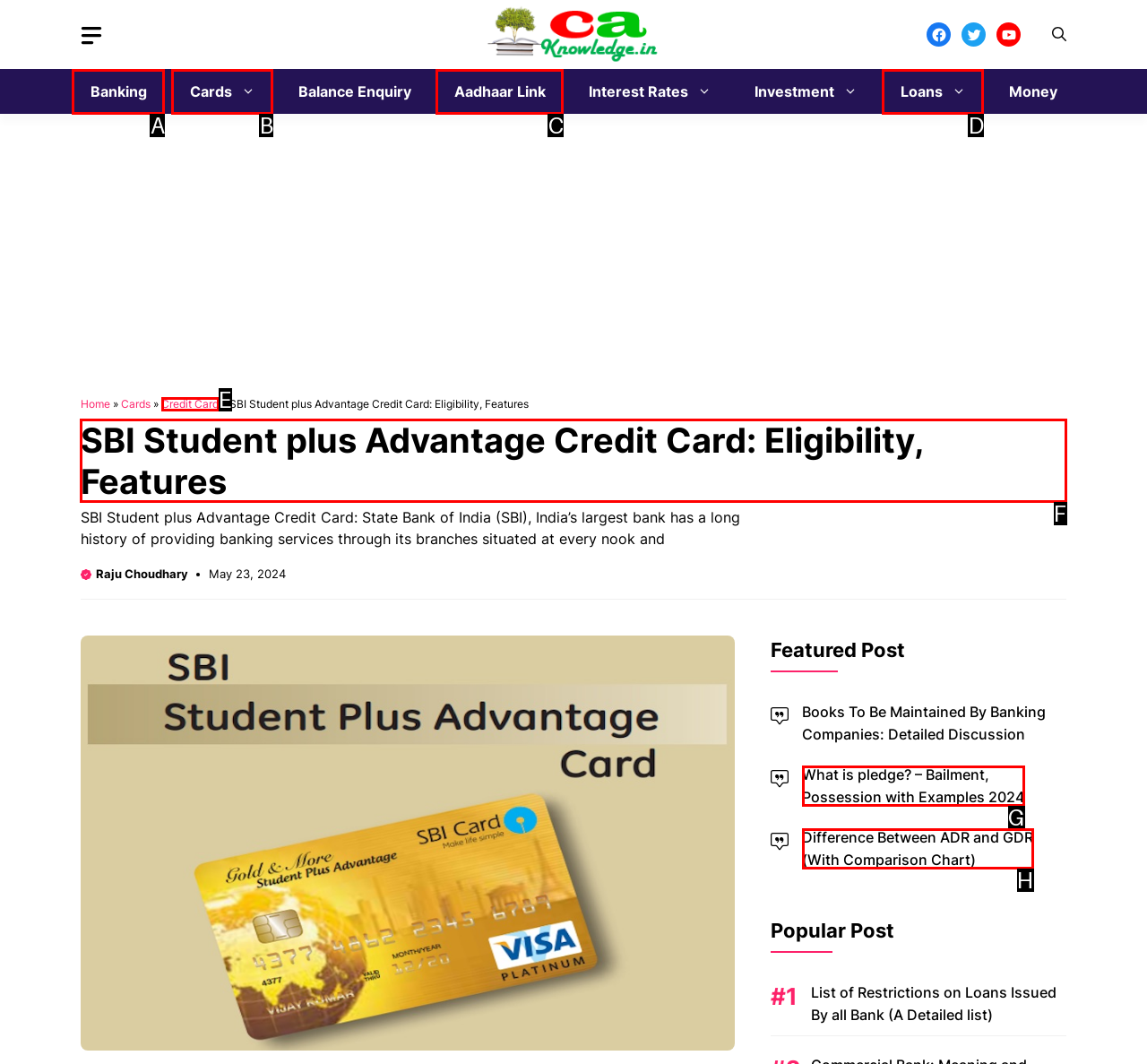Determine which UI element you should click to perform the task: Read the article about SBI Student plus Advantage Credit Card
Provide the letter of the correct option from the given choices directly.

F